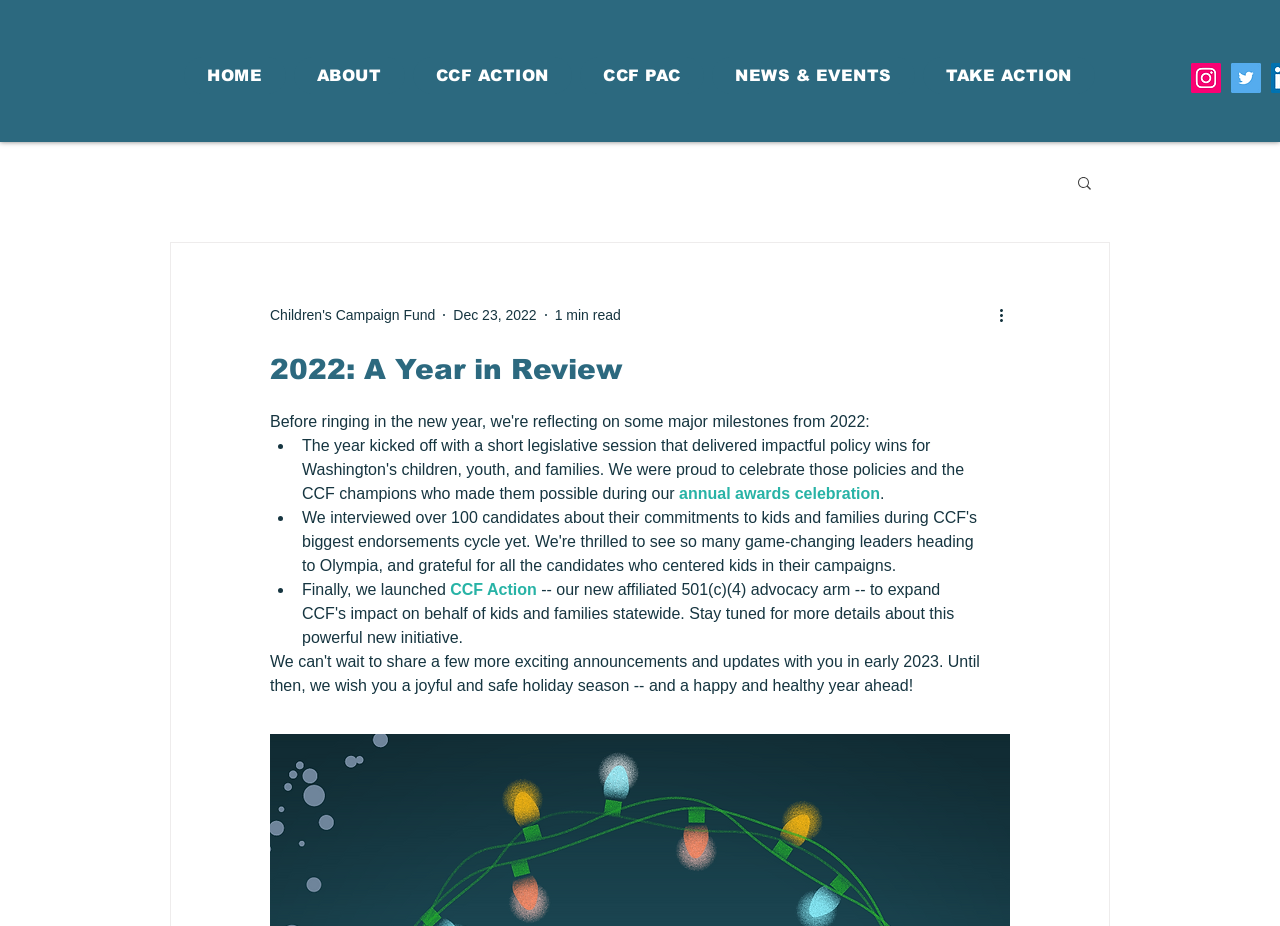What is the name of the action launched by the organization?
Kindly offer a comprehensive and detailed response to the question.

I found the answer by looking at the link 'CCF Action' with the bounding box coordinates [0.352, 0.627, 0.419, 0.646]. This suggests that the action launched by the organization is 'CCF Action'.